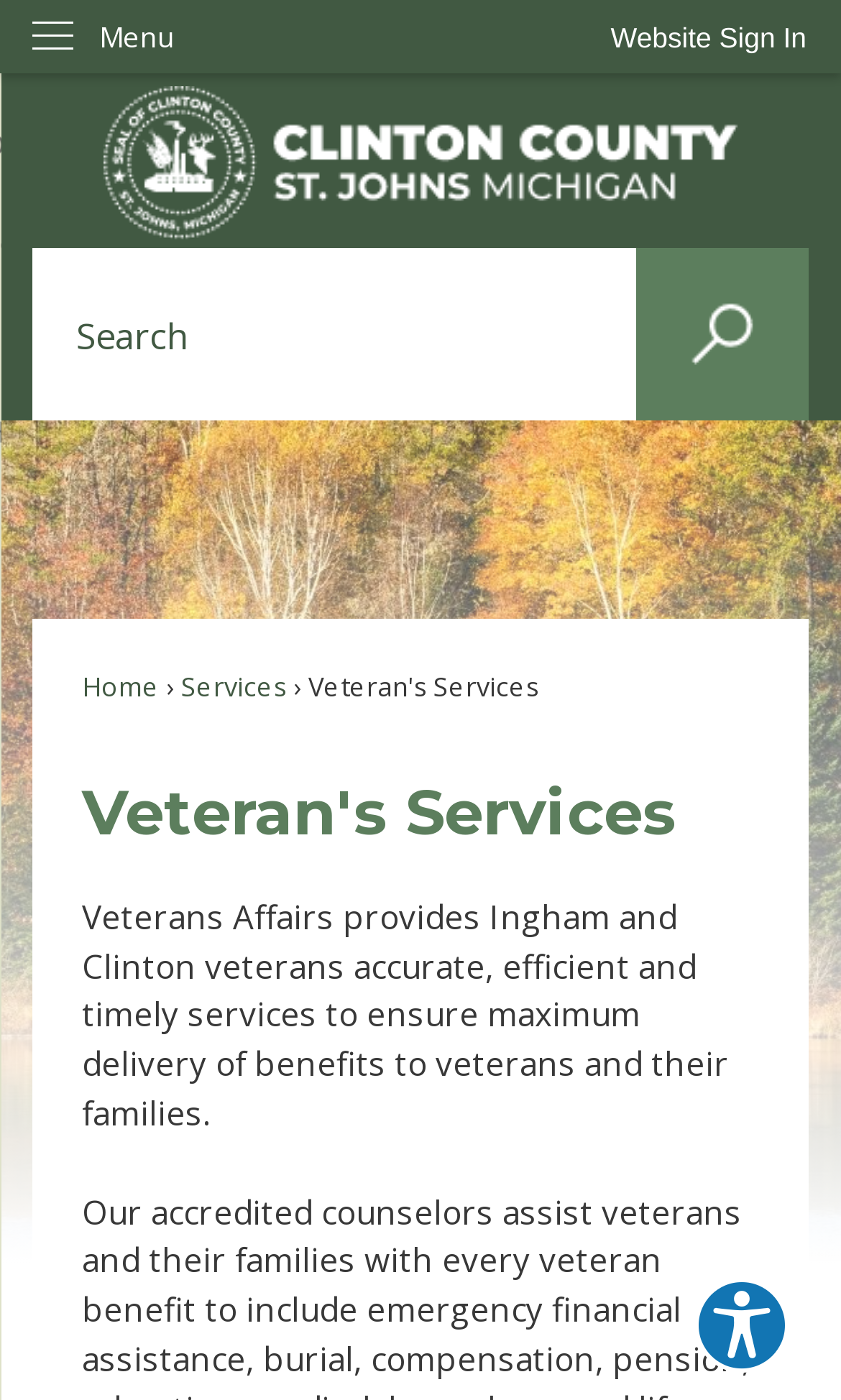Please determine the bounding box coordinates of the clickable area required to carry out the following instruction: "Explore accessibility options". The coordinates must be four float numbers between 0 and 1, represented as [left, top, right, bottom].

[0.826, 0.913, 0.938, 0.981]